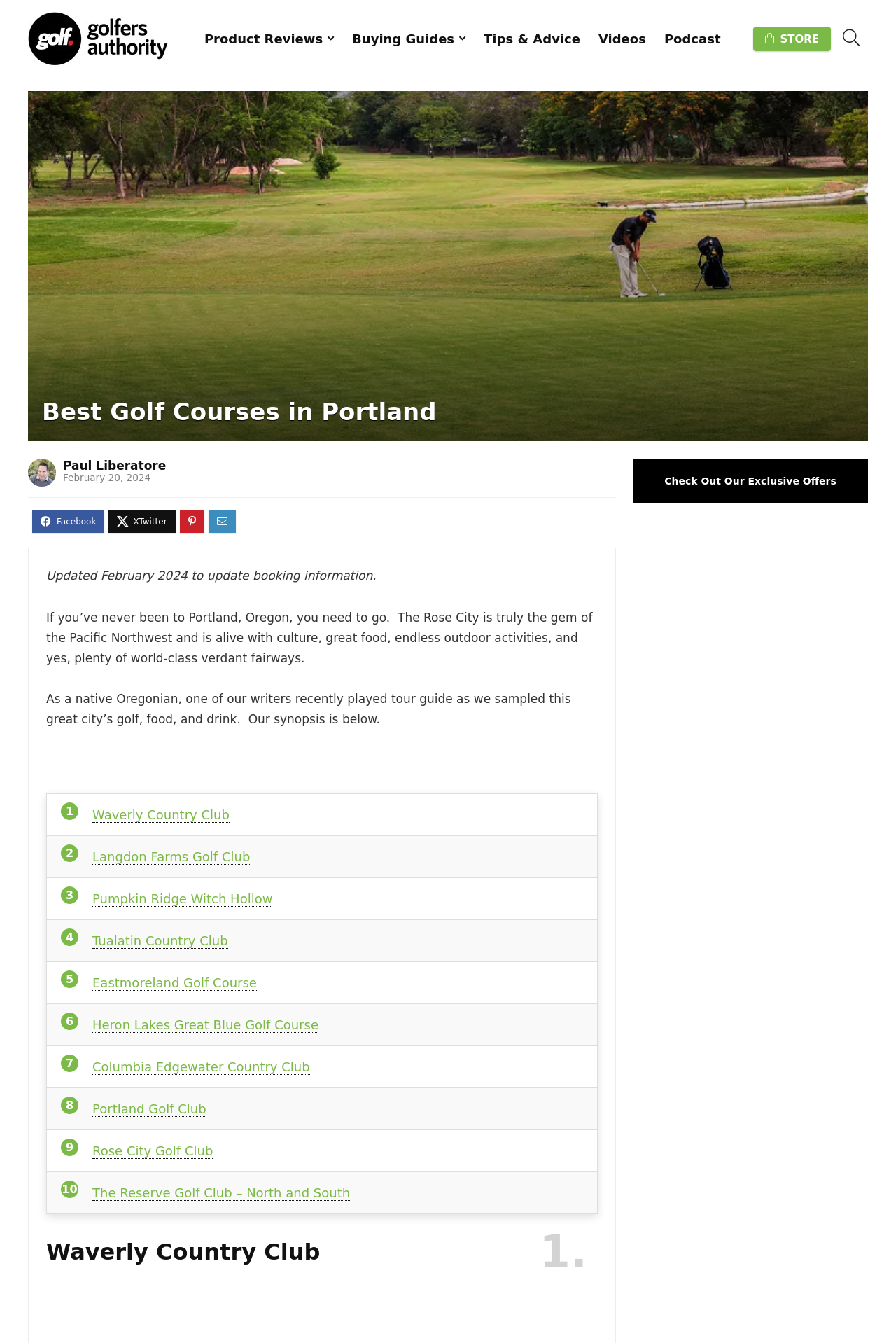Identify and extract the main heading from the webpage.

Best Golf Courses in Portland